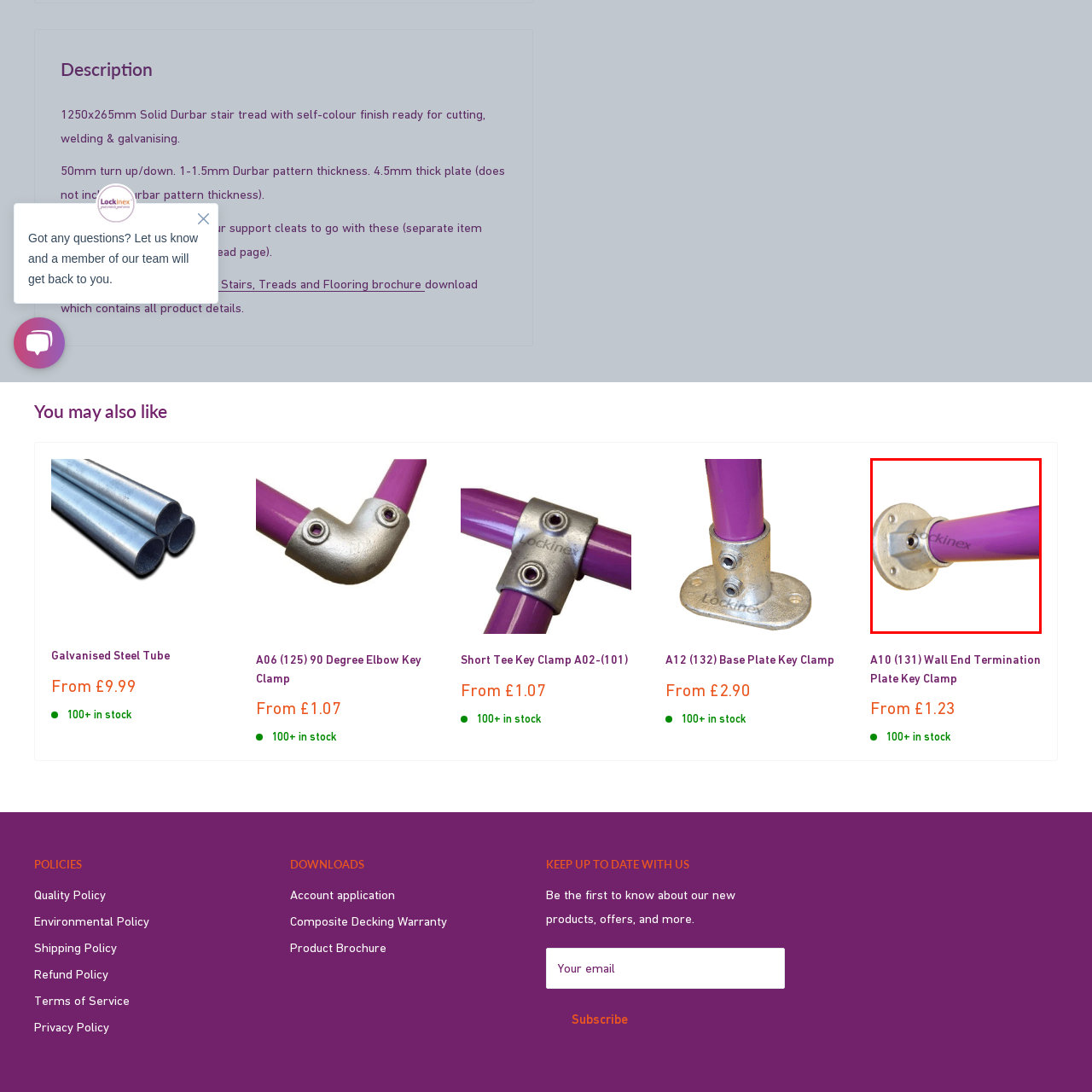Give a detailed account of the scene depicted within the red boundary.

This image showcases a **Wall End Termination Plate Key Clamp** from Lockinex, featuring a distinct purple tube attached to a robust metallic base plate. The clamp is designed for secure fittings in structural applications such as railings or handrails. The base is circular with mounting holes, indicating its suitability for installation on walls or other surfaces. Its durable design ensures reliability, while the vibrant color adds an aesthetic appeal to your construction projects. This component is part of a broader range of galvanized steel products offered, with a sale price starting at **£1.23**, and boasts **100+ in stock** for immediate availability.